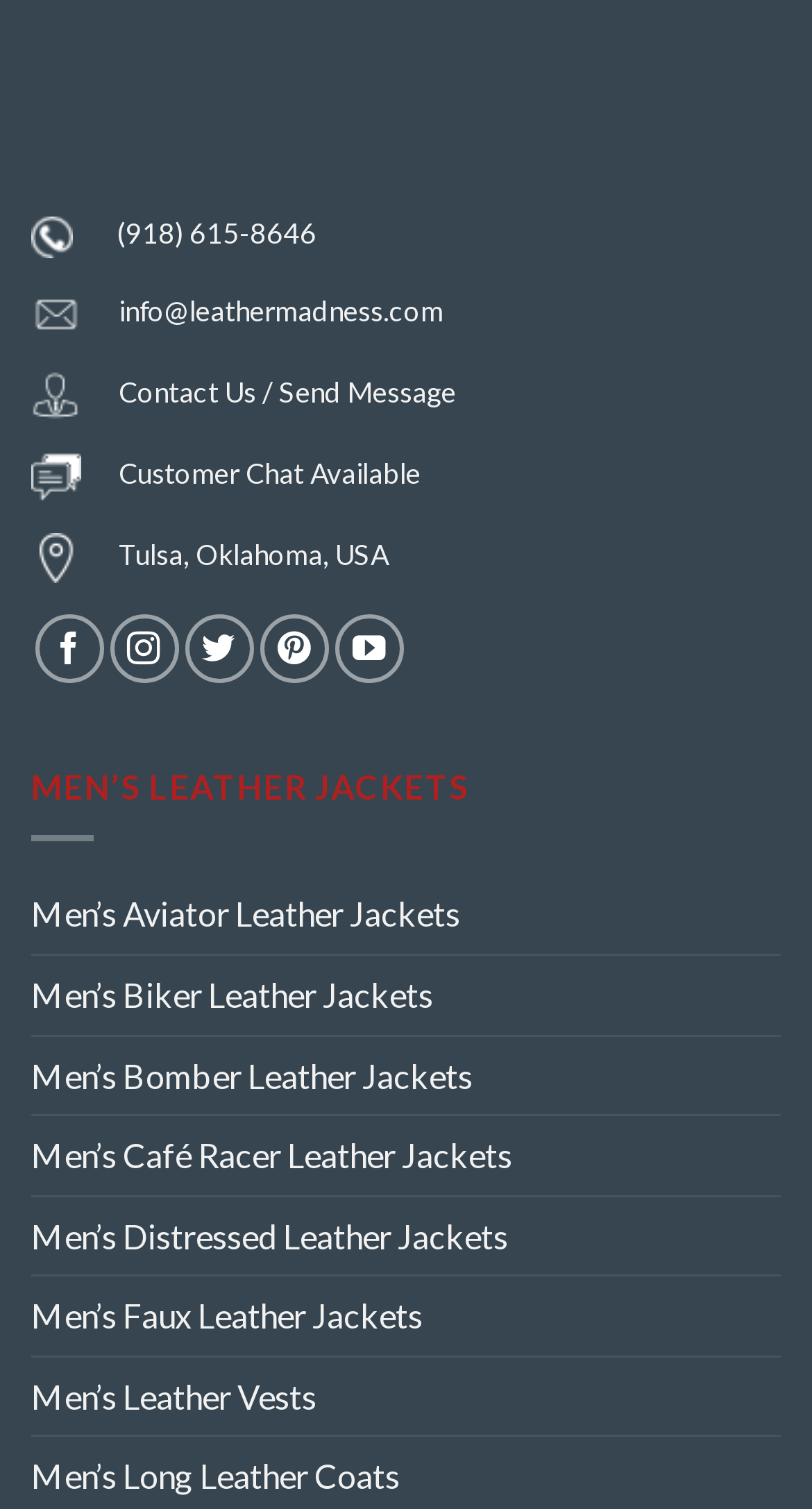What is the location of the store?
Based on the image, answer the question with a single word or brief phrase.

Tulsa, Oklahoma, USA